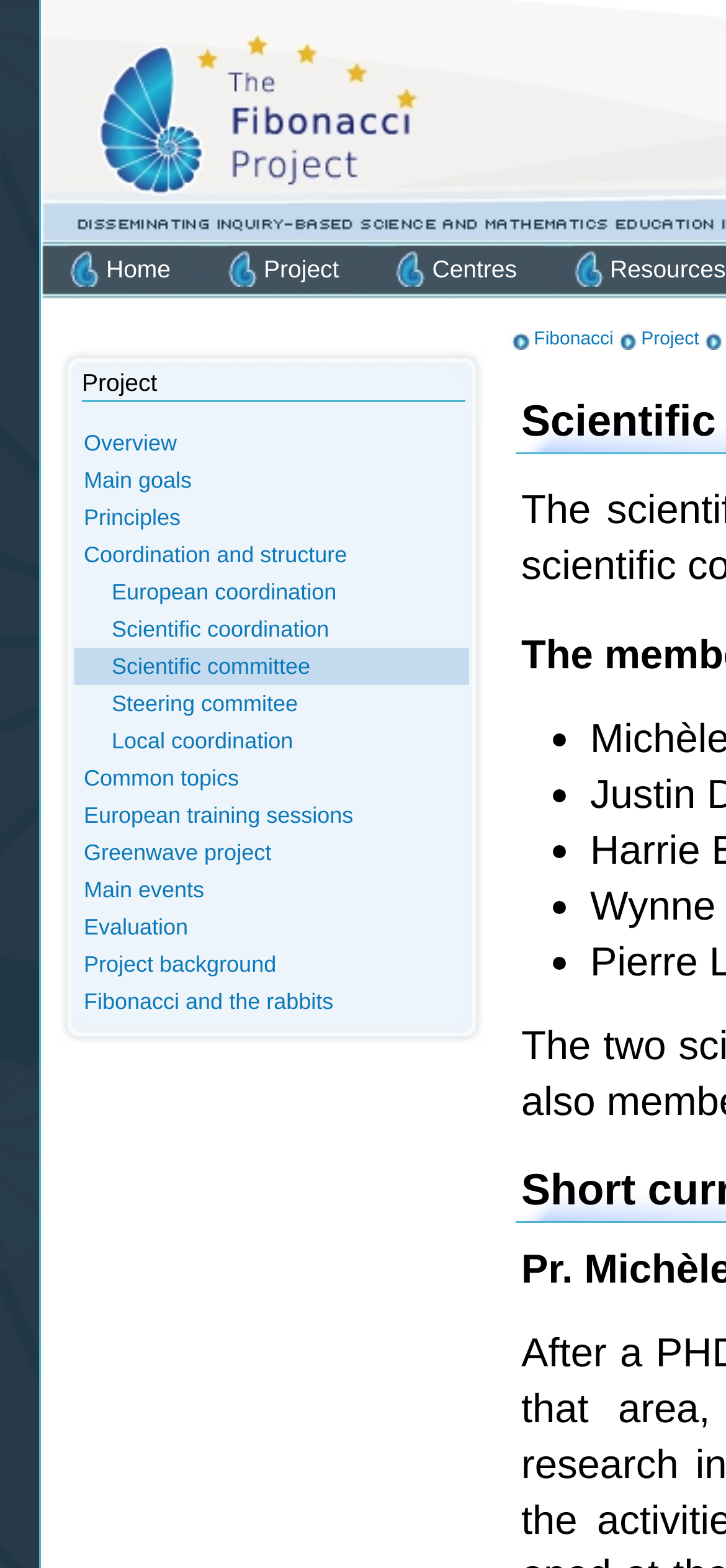Using the description: "European training sessions", determine the UI element's bounding box coordinates. Ensure the coordinates are in the format of four float numbers between 0 and 1, i.e., [left, top, right, bottom].

[0.115, 0.512, 0.487, 0.528]